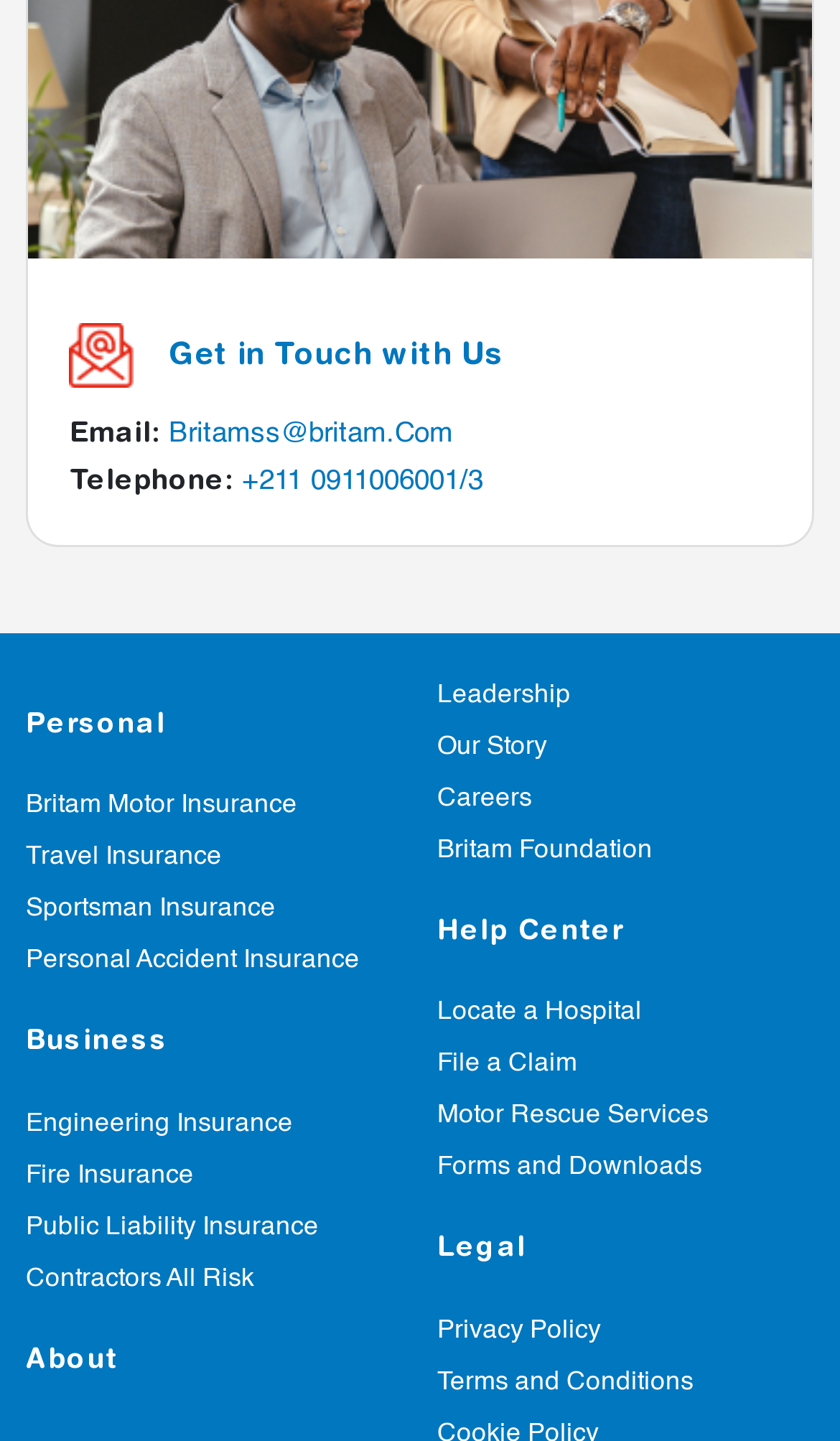Please find the bounding box coordinates of the clickable region needed to complete the following instruction: "Read about the company's leadership". The bounding box coordinates must consist of four float numbers between 0 and 1, i.e., [left, top, right, bottom].

[0.521, 0.473, 0.679, 0.491]